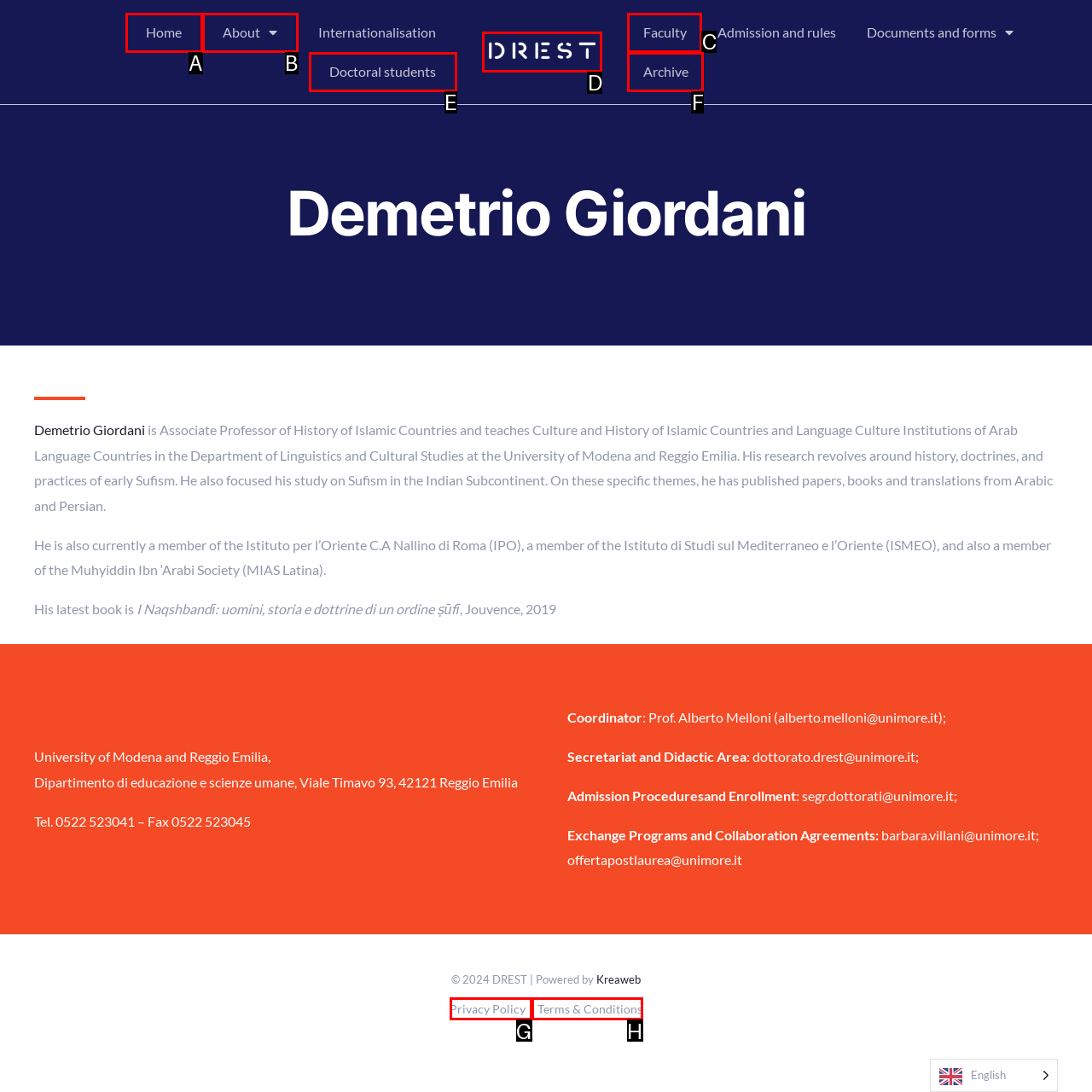Identify the option that corresponds to the description: Terms & Conditions. Provide only the letter of the option directly.

H